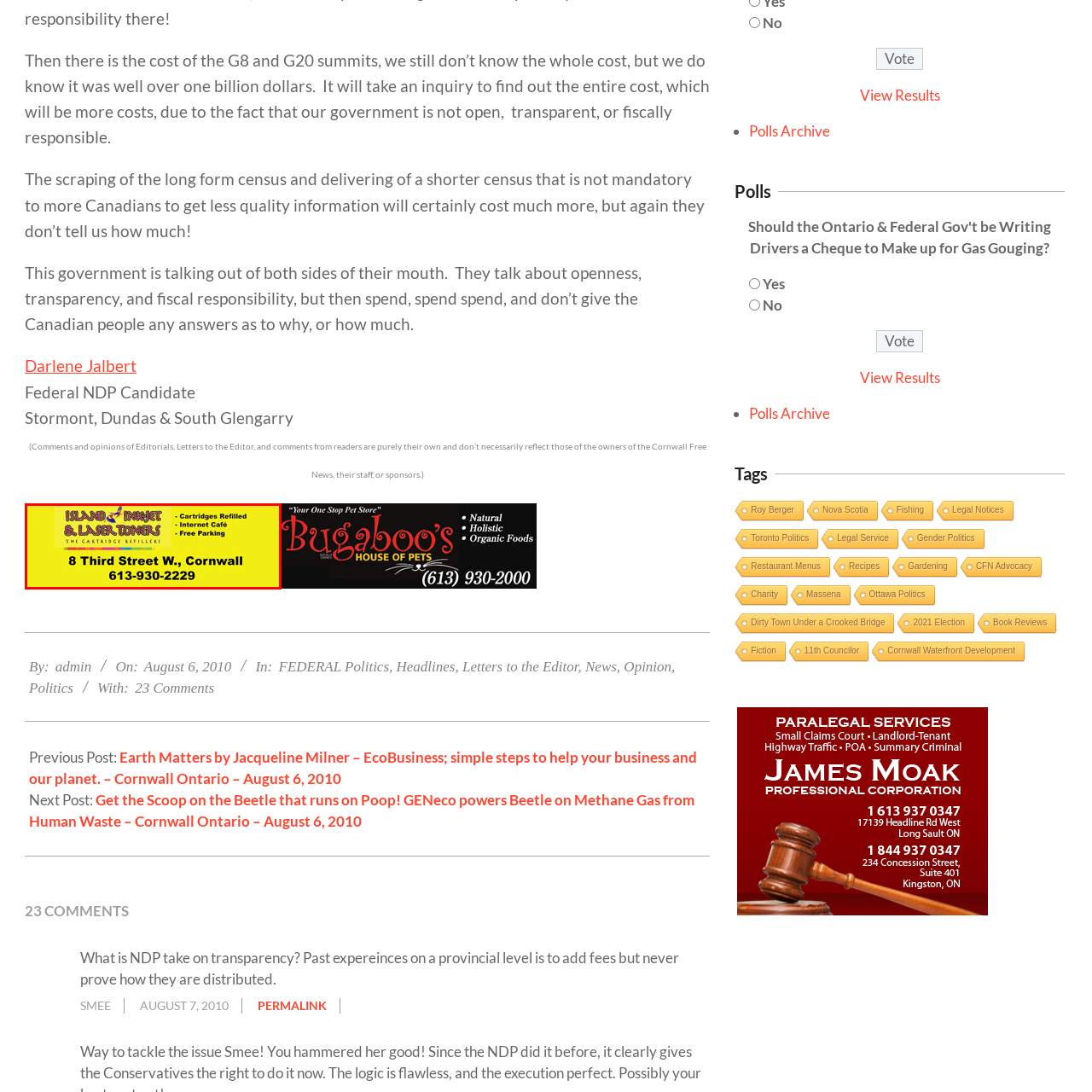What is the contact number for inquiries?
Observe the image within the red bounding box and give a detailed and thorough answer to the question.

The contact number is provided at the bottom of the advertisement, allowing potential clients to easily reach out to the business for more information or to make inquiries.